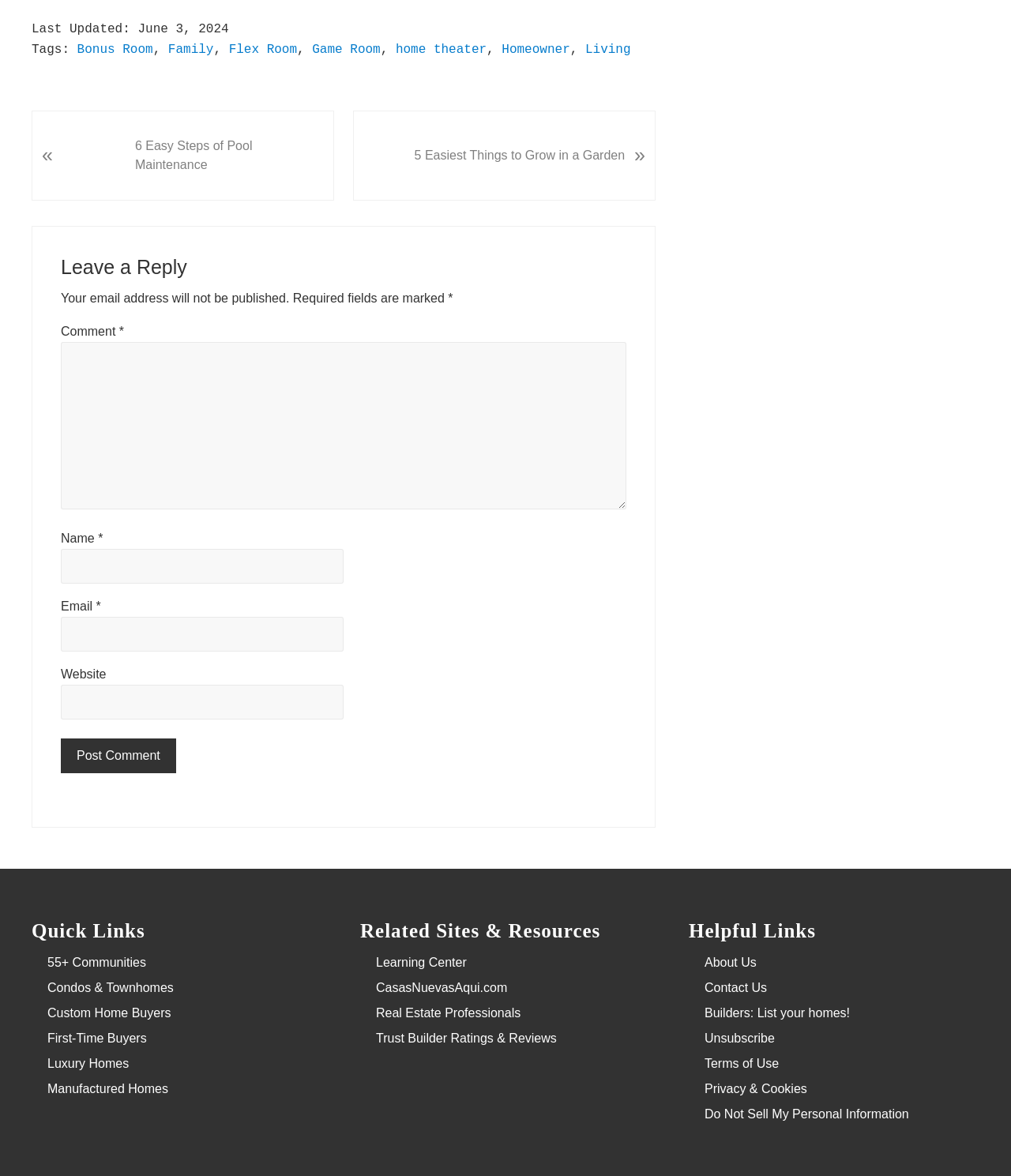Based on the provided description, "Terms of Use", find the bounding box of the corresponding UI element in the screenshot.

[0.697, 0.899, 0.77, 0.91]